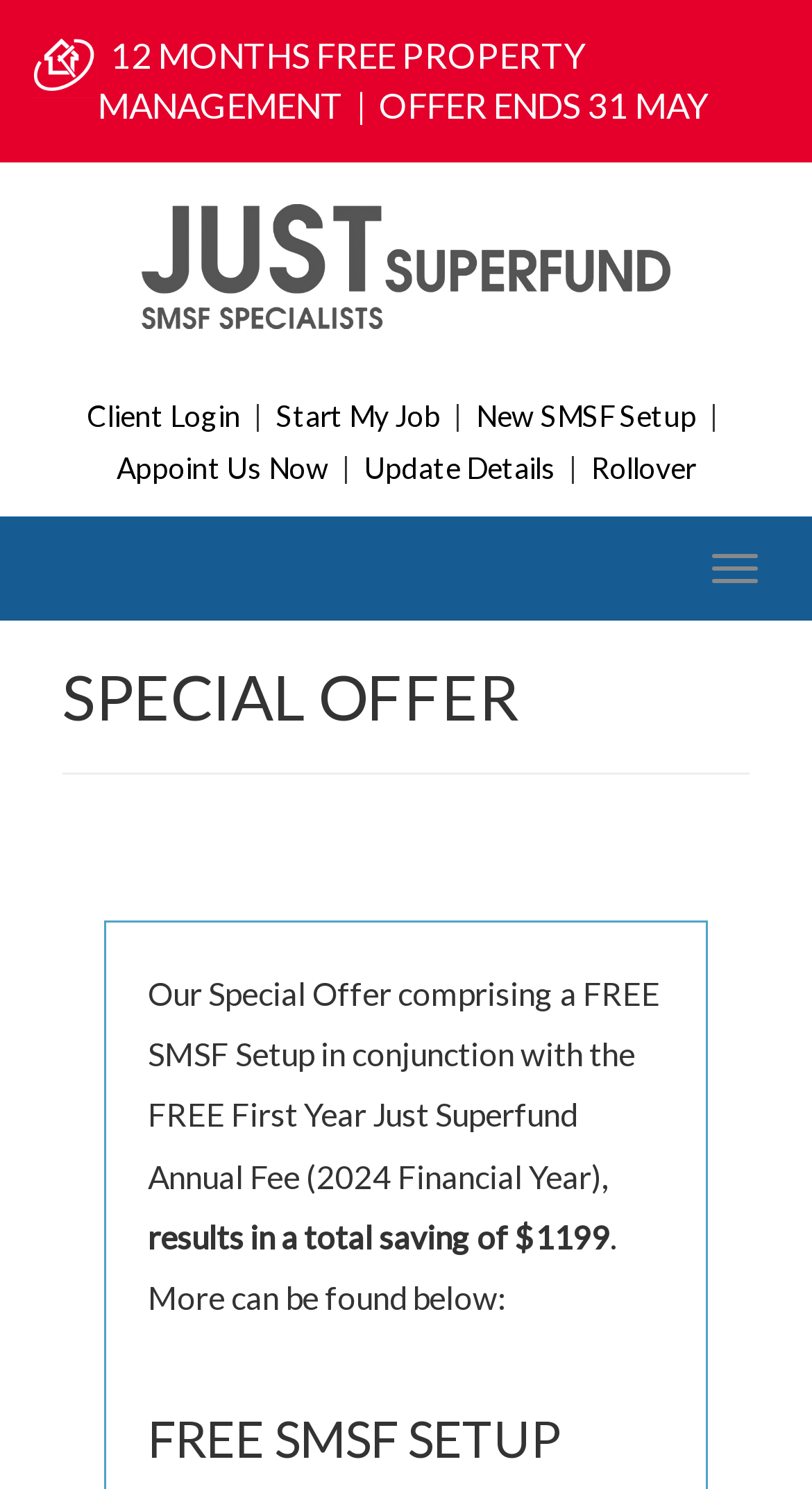What is the special offer?
Give a detailed response to the question by analyzing the screenshot.

The special offer is mentioned in the link at the top of the webpage, which says '12 MONTHS FREE PROPERTY MANAGEMENT | OFFER ENDS 31 MAY'. This suggests that the website is offering a limited-time promotion for 12 months of free property management, ending on May 31.